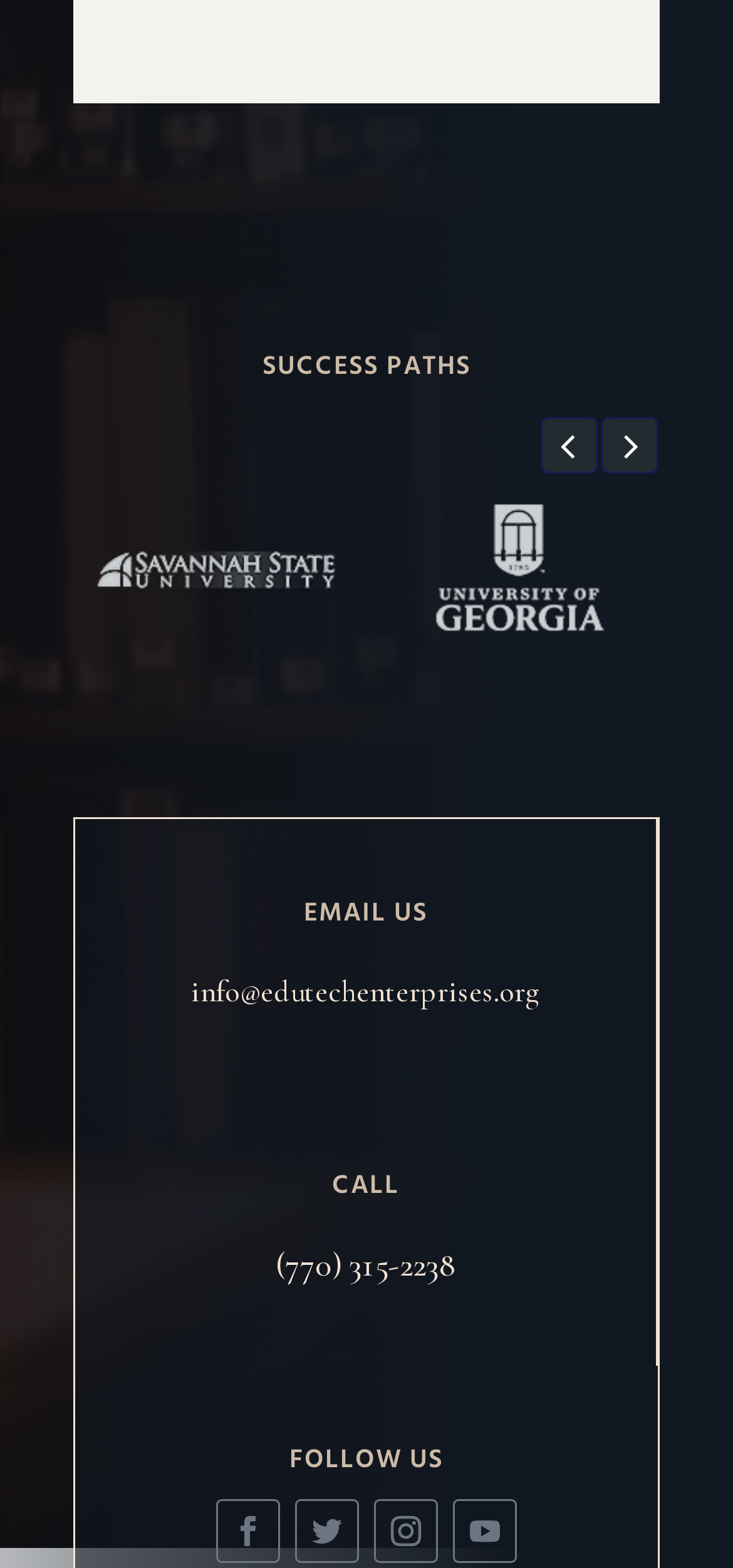Please specify the bounding box coordinates in the format (top-left x, top-left y, bottom-right x, bottom-right y), with all values as floating point numbers between 0 and 1. Identify the bounding box of the UI element described by: aria-label="Previous slide"

[0.738, 0.266, 0.815, 0.302]